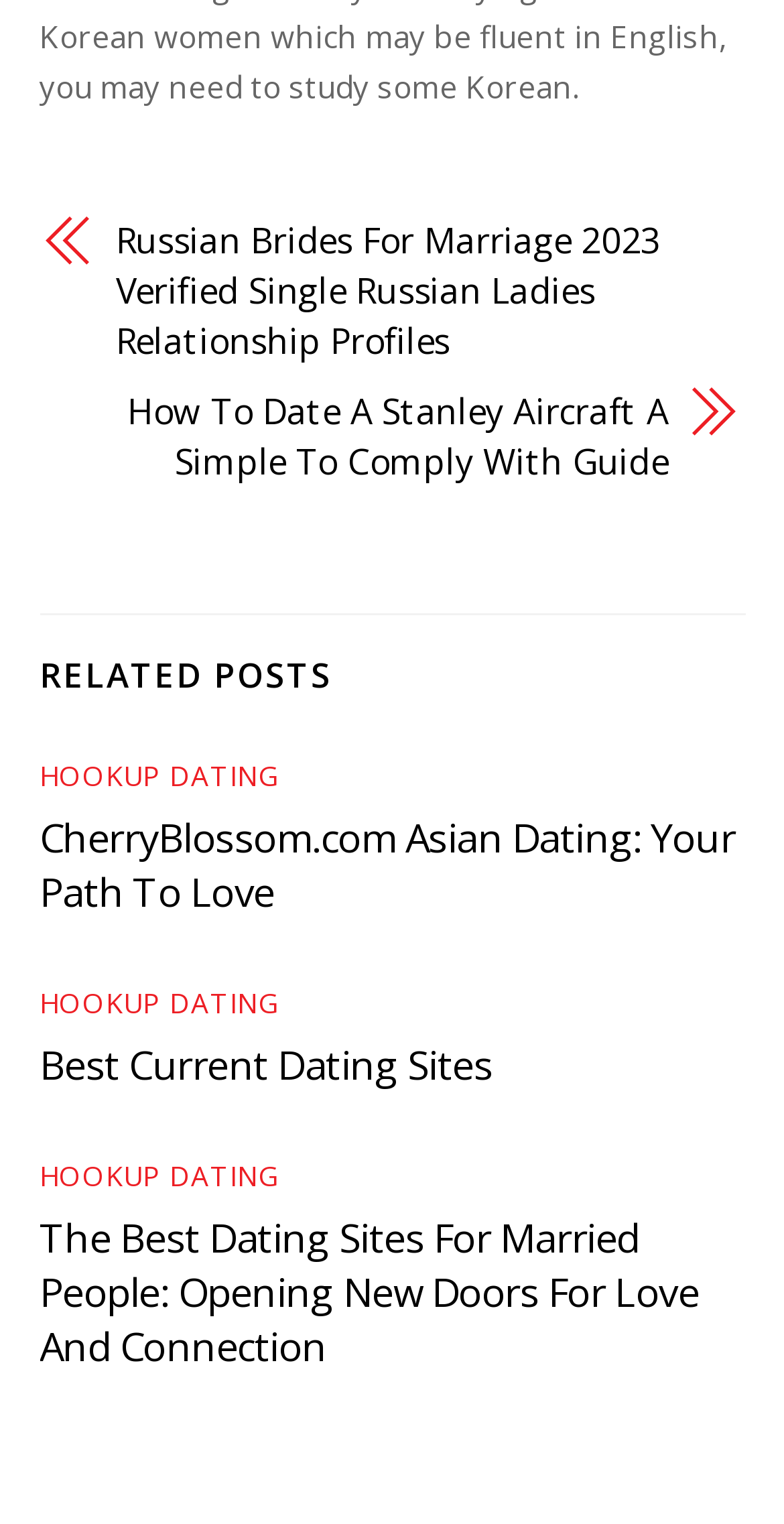Identify the bounding box coordinates for the region to click in order to carry out this instruction: "Explore related posts". Provide the coordinates using four float numbers between 0 and 1, formatted as [left, top, right, bottom].

[0.05, 0.404, 0.95, 0.461]